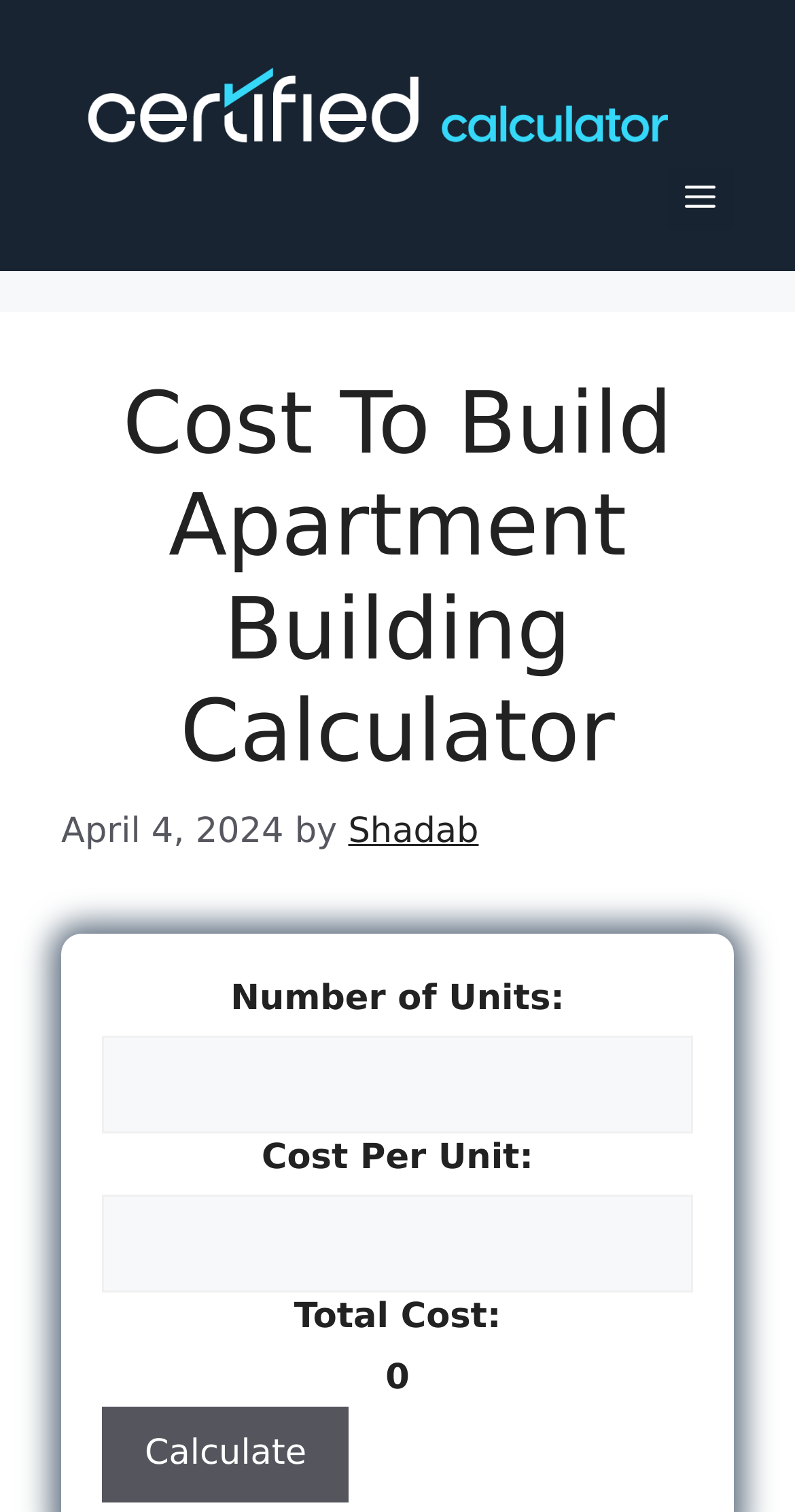What is the function of the 'Menu' button?
Using the visual information from the image, give a one-word or short-phrase answer.

To toggle navigation